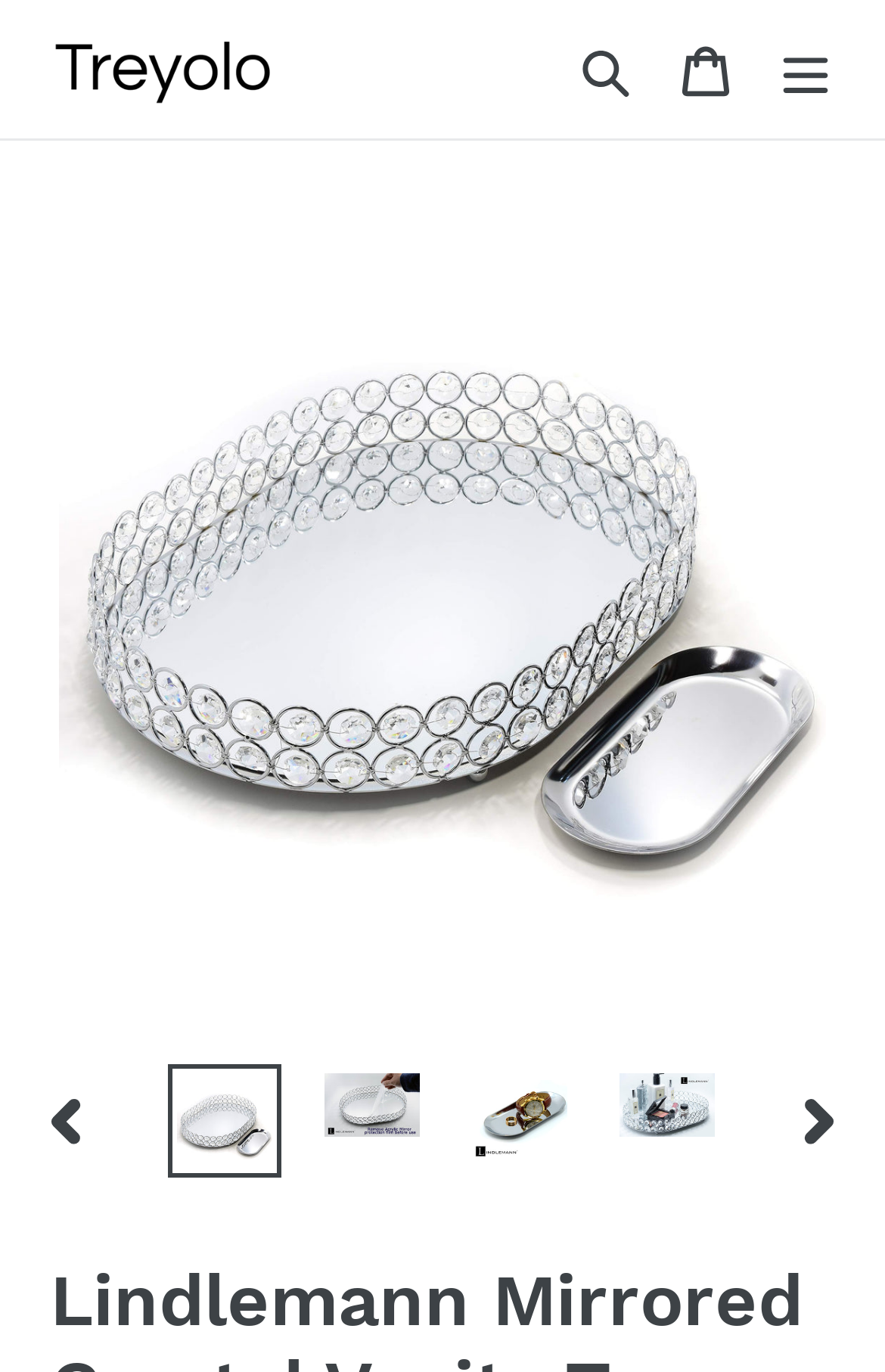Please answer the following question using a single word or phrase: 
What is the main product displayed on this webpage?

Lindlemann mirrored crystal vanity tray